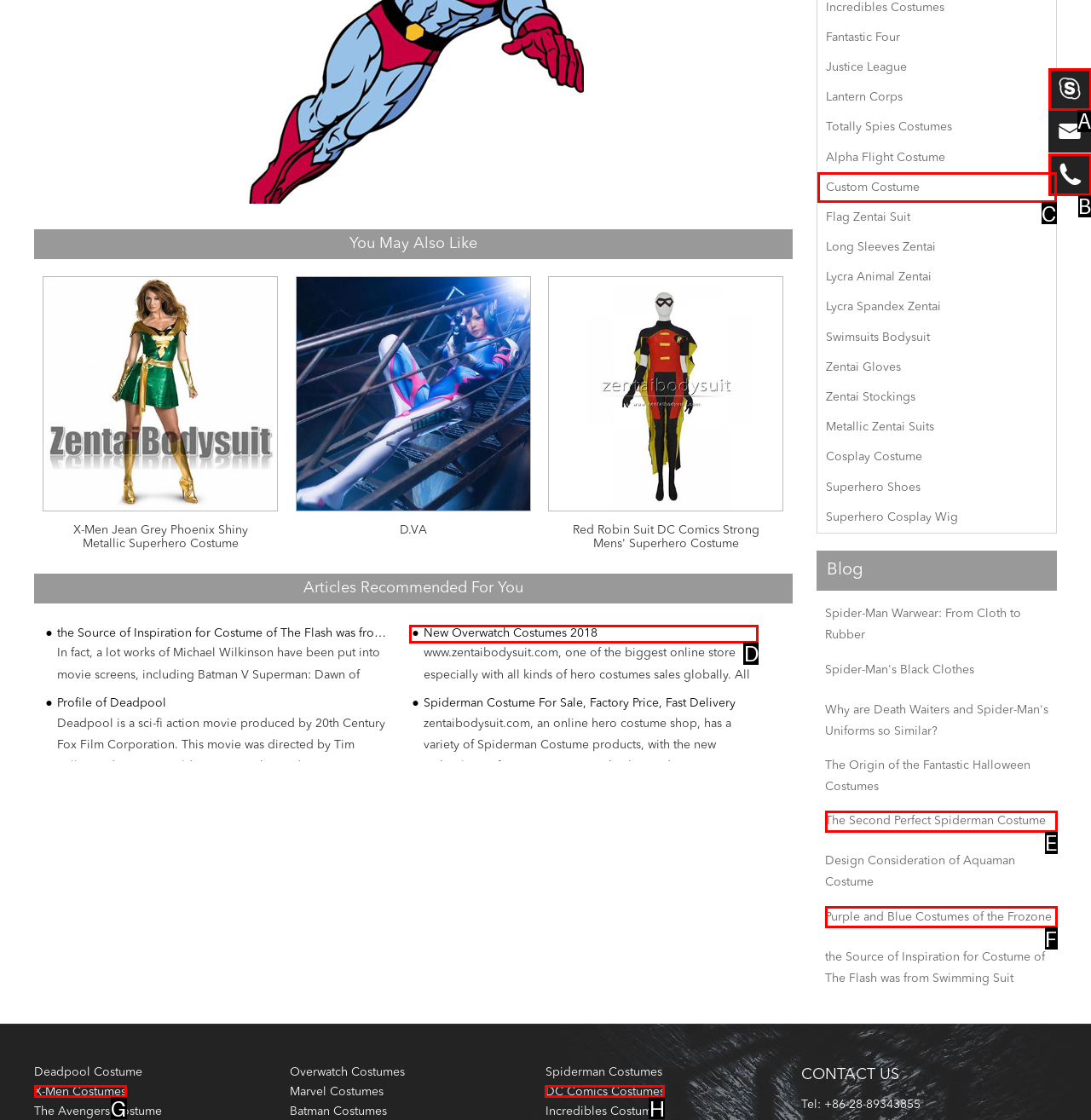Identify the UI element described as: New Overwatch Costumes 2018
Answer with the option's letter directly.

D